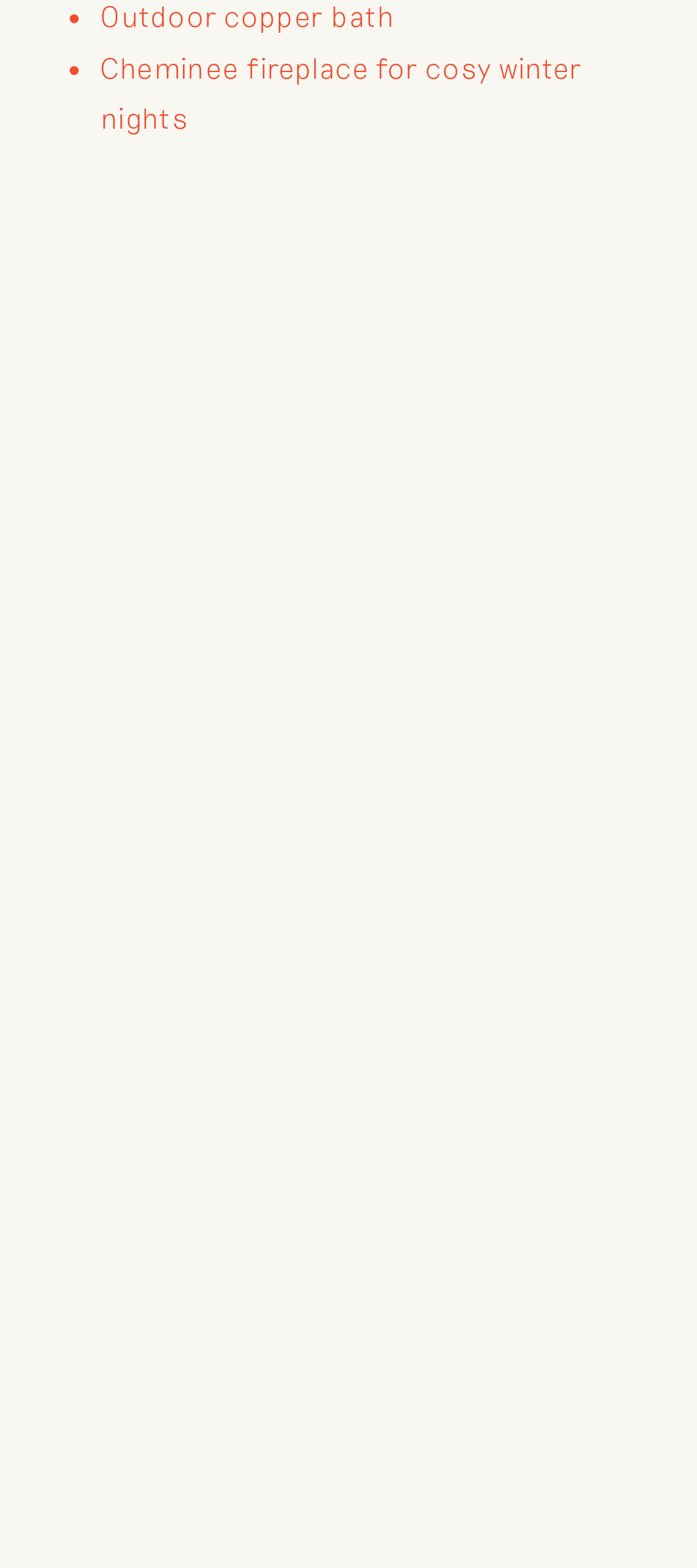Please determine the bounding box coordinates of the element to click on in order to accomplish the following task: "Click on option 10". Ensure the coordinates are four float numbers ranging from 0 to 1, i.e., [left, top, right, bottom].

[0.908, 0.802, 0.959, 0.825]